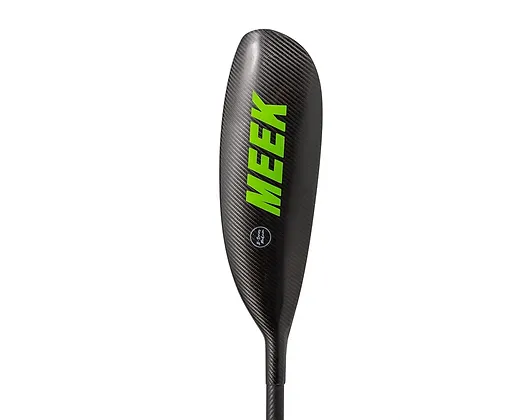What type of users is the paddle ideal for?
Please use the image to deliver a detailed and complete answer.

The caption states that the MEEK B Series Warrior paddle is ideal for competitive and recreational use, ensuring that every paddler can achieve the perfect balance of power and control.